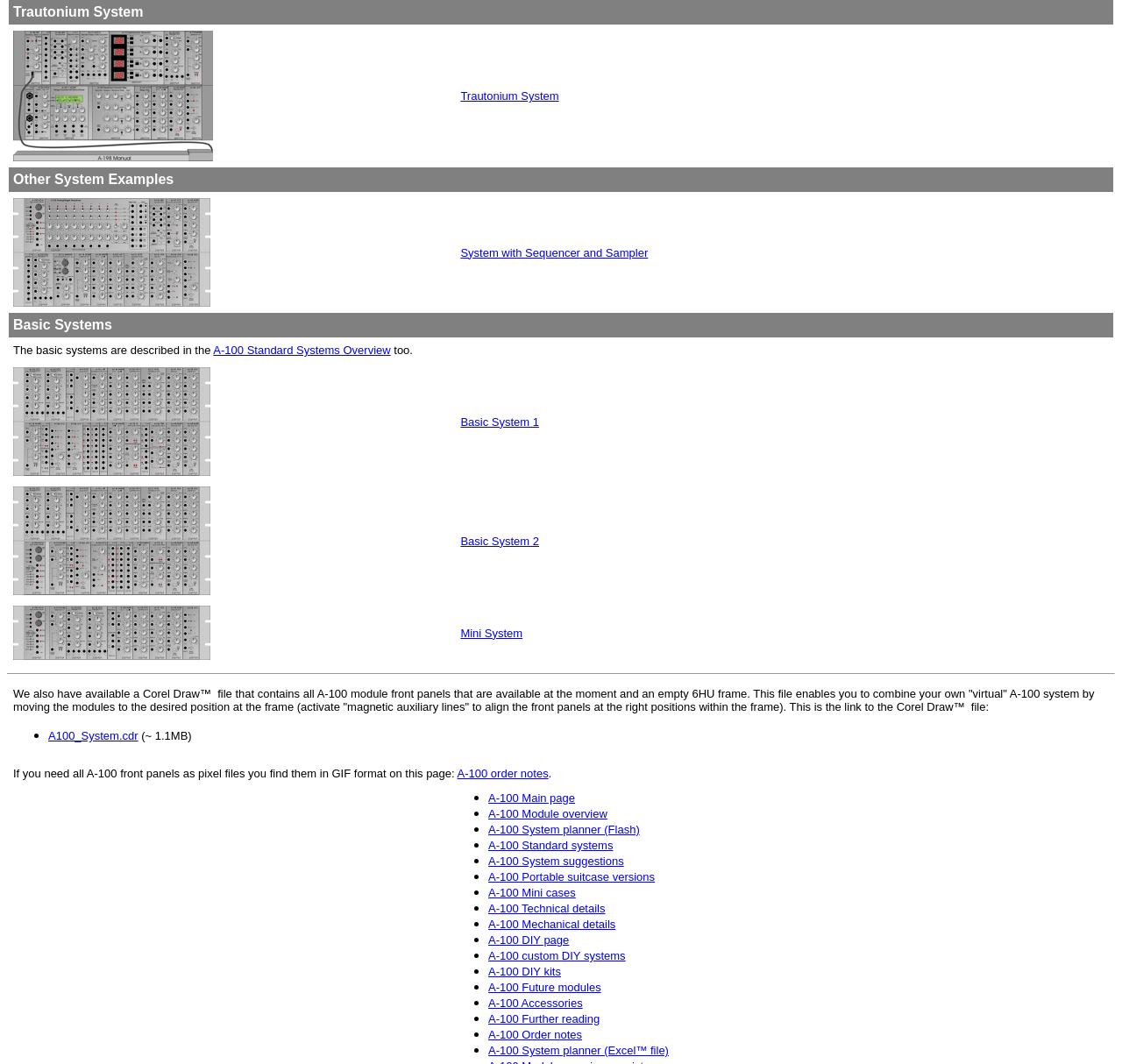Identify the bounding box of the UI component described as: "A-100 Accessories".

[0.435, 0.937, 0.519, 0.949]